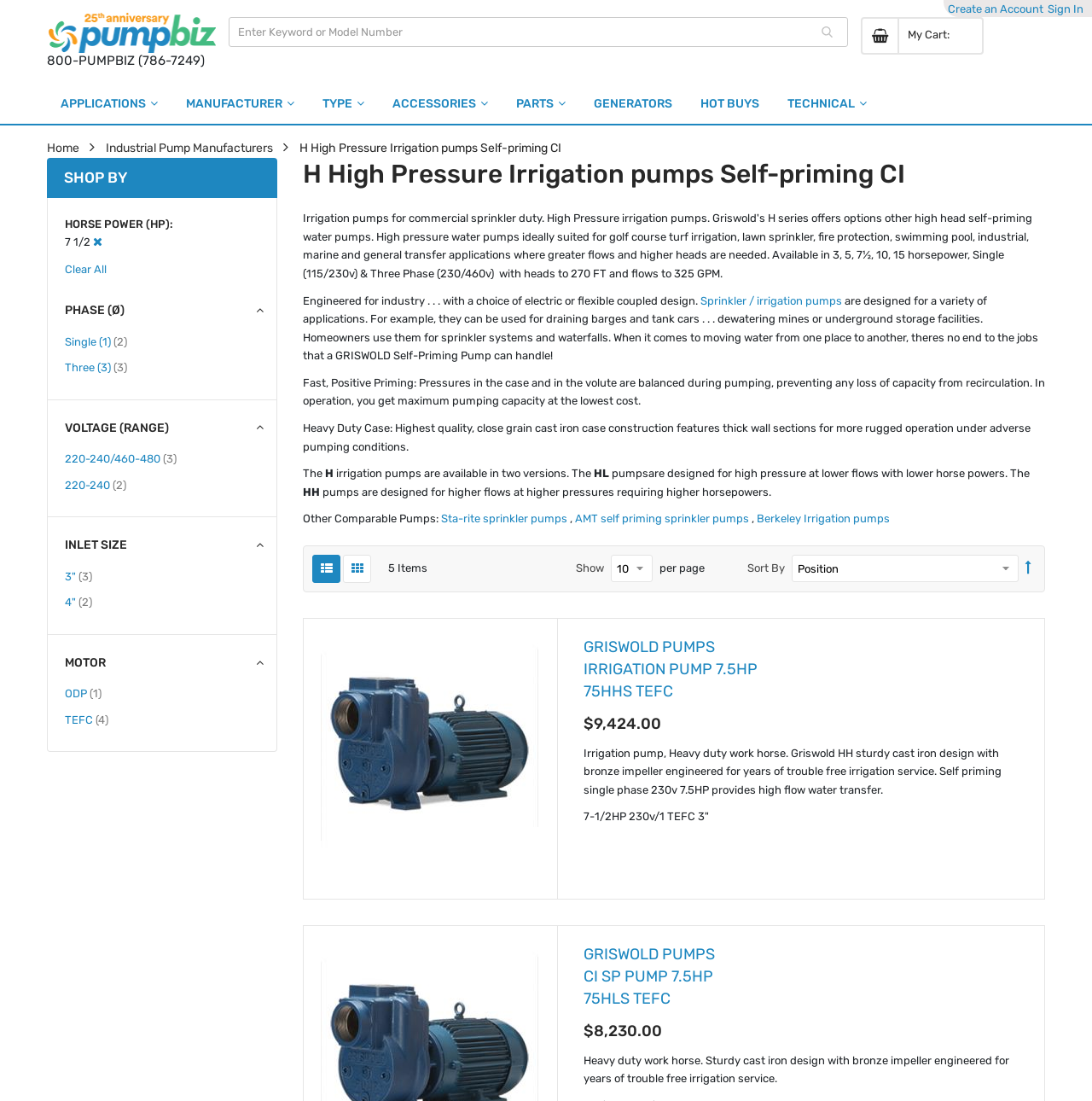Find the bounding box coordinates for the area that should be clicked to accomplish the instruction: "Filter products by horse power".

[0.059, 0.214, 0.083, 0.226]